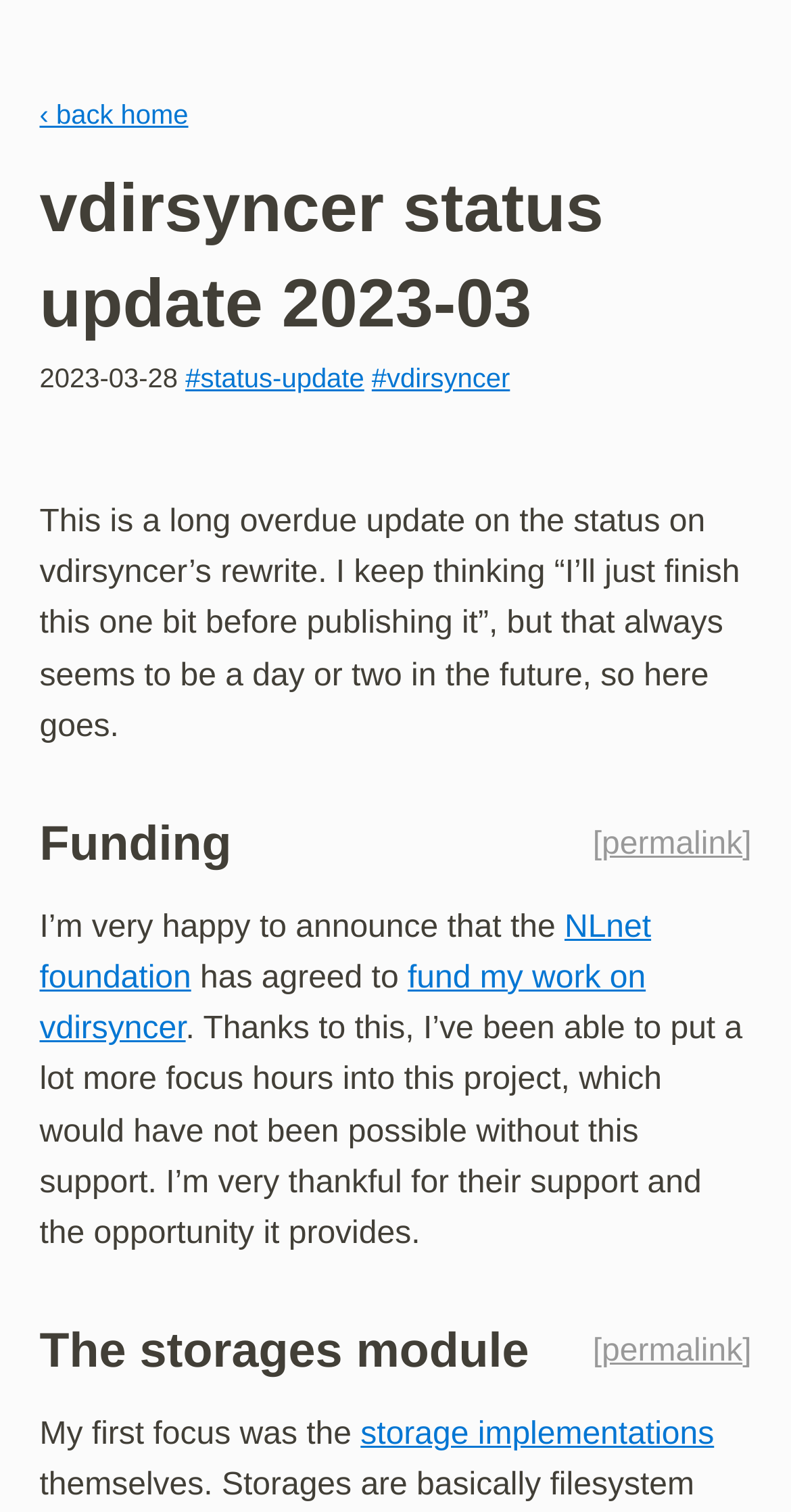What is the focus of the author's work? From the image, respond with a single word or brief phrase.

vdirsyncer